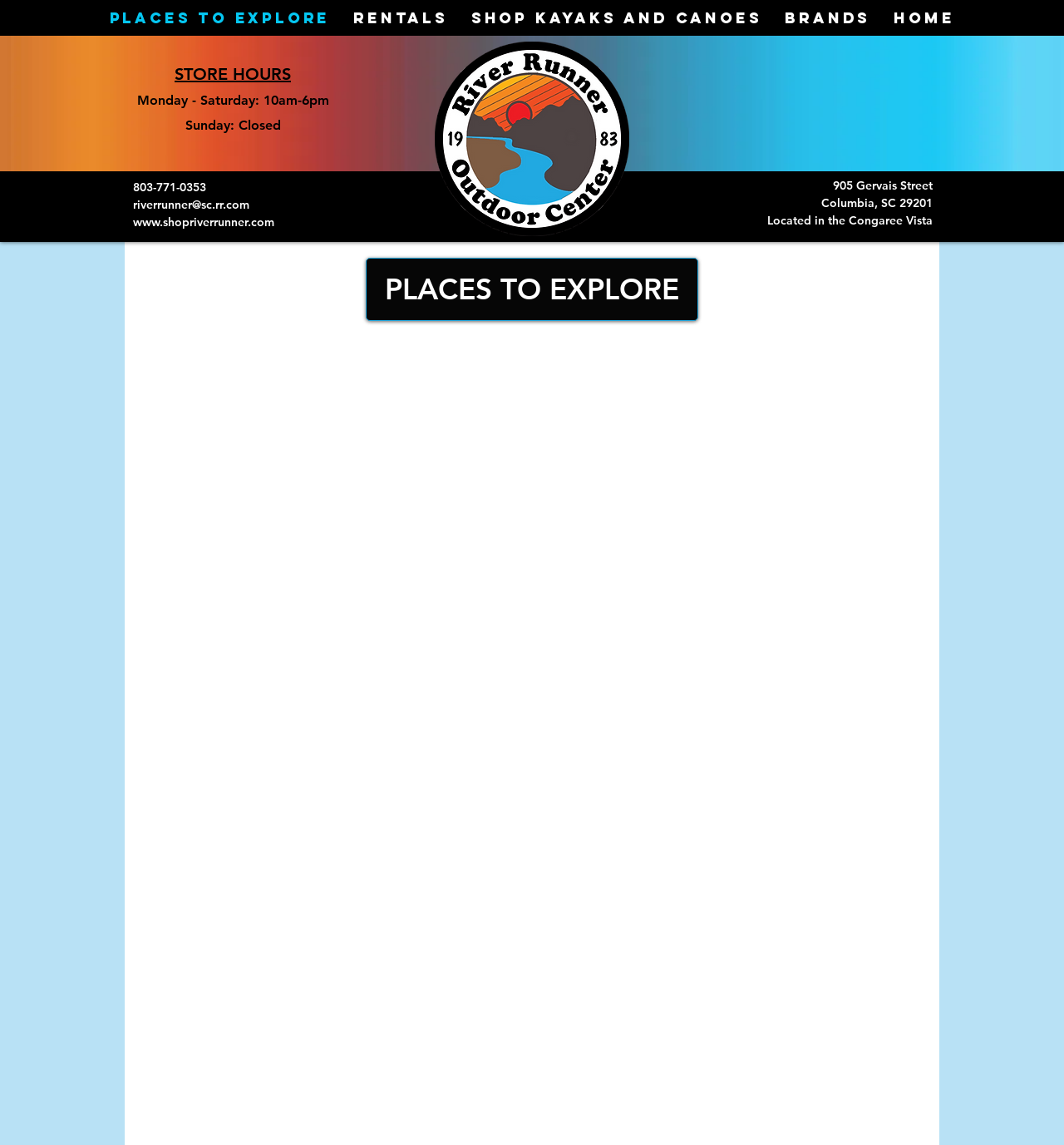Determine the bounding box coordinates for the element that should be clicked to follow this instruction: "Click on Rentals". The coordinates should be given as four float numbers between 0 and 1, in the format [left, top, right, bottom].

[0.324, 0.0, 0.429, 0.031]